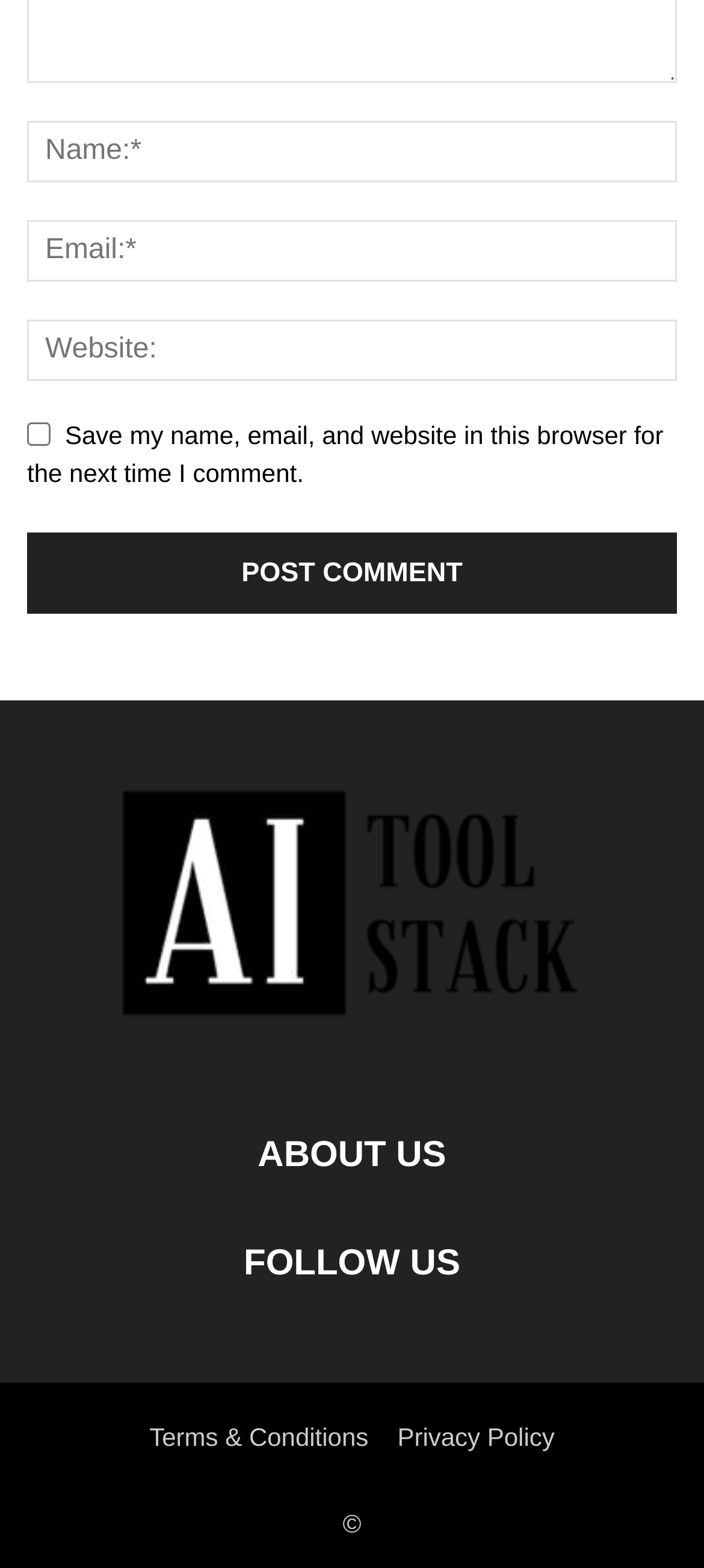Use a single word or phrase to answer this question: 
What is the text of the button?

Post Comment